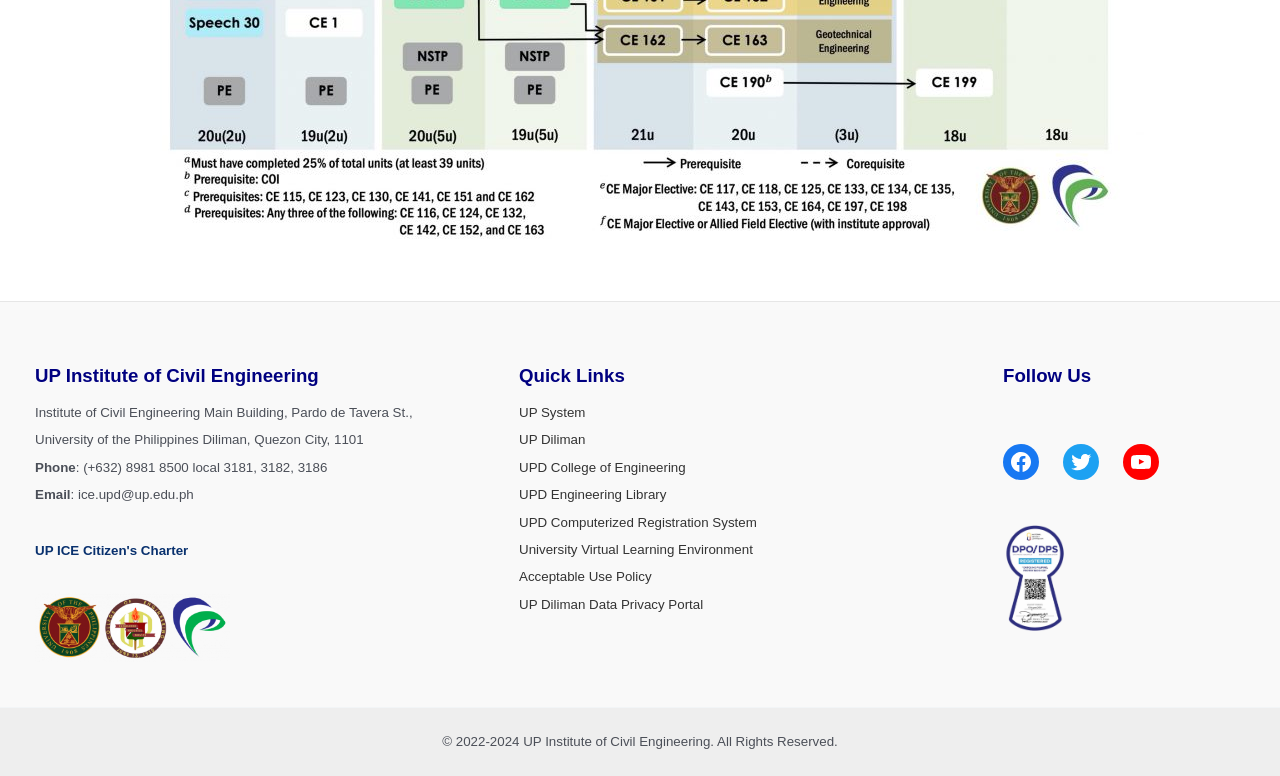For the following element description, predict the bounding box coordinates in the format (top-left x, top-left y, bottom-right x, bottom-right y). All values should be floating point numbers between 0 and 1. Description: UP System

[0.405, 0.519, 0.457, 0.541]